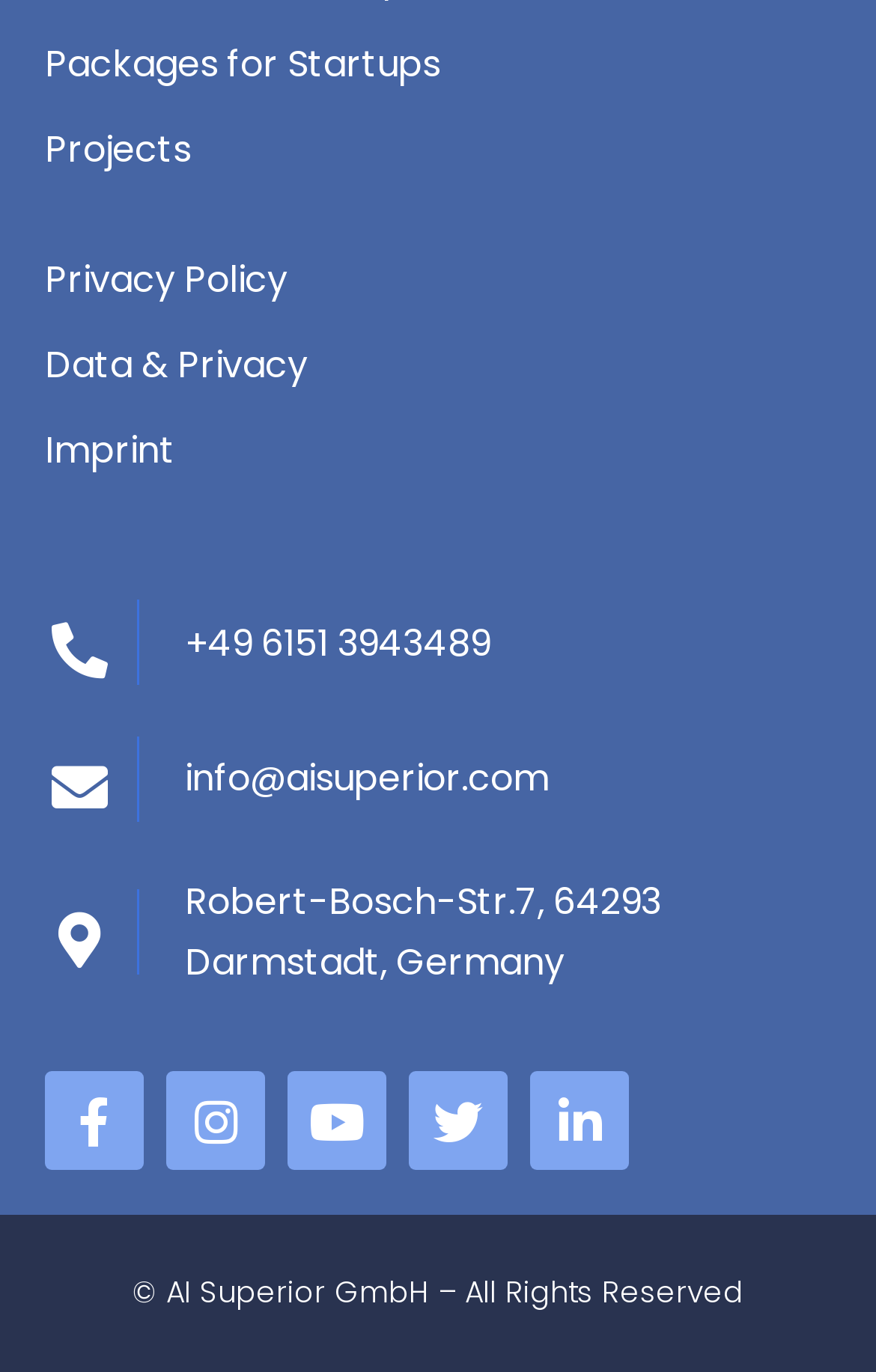How many social media links are there?
Give a detailed response to the question by analyzing the screenshot.

I counted the social media links at the bottom of the webpage, and there are 5 links: Facebook, Instagram, Youtube, Twitter, and Linkedin.